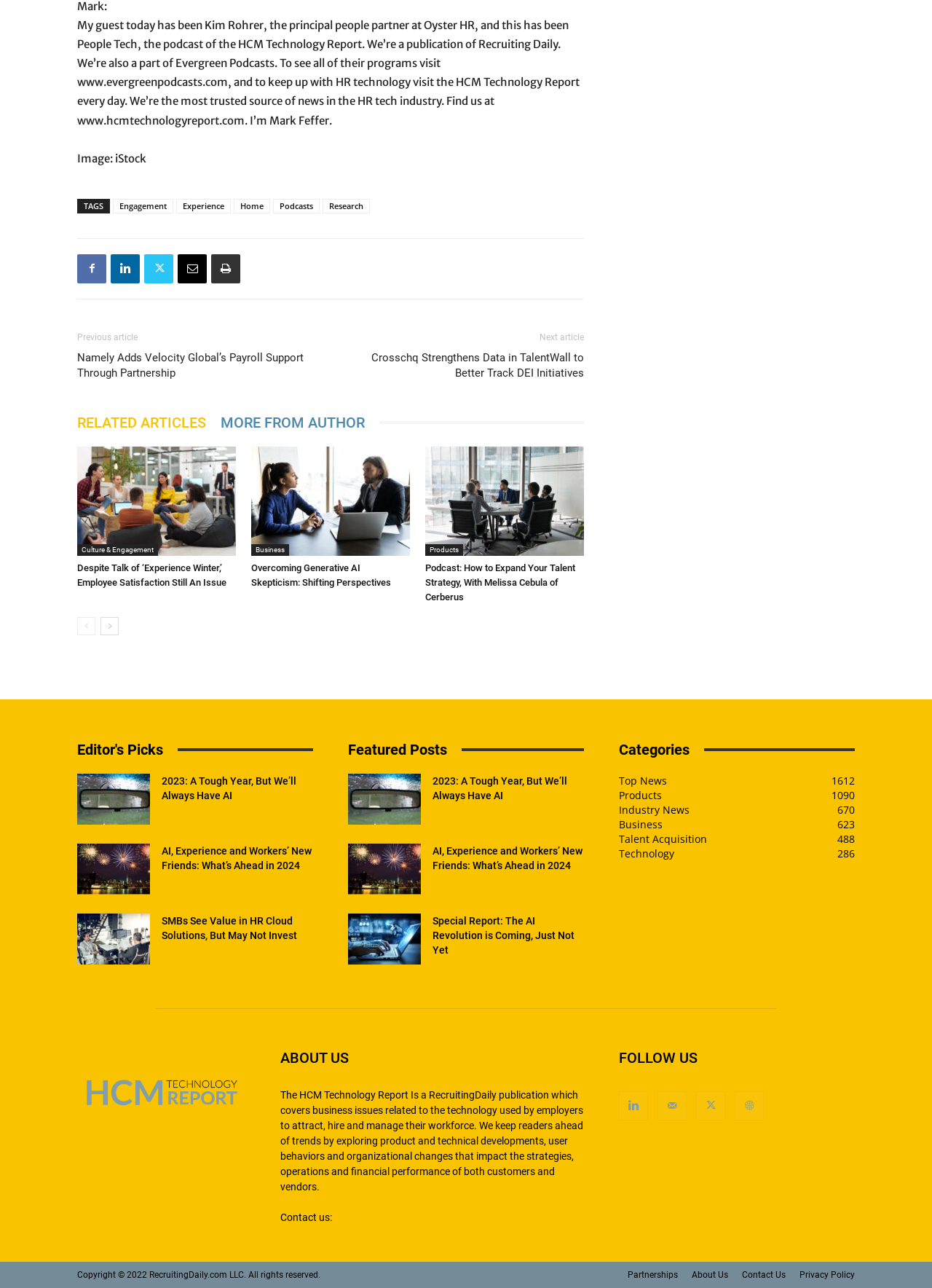Determine the bounding box coordinates of the region to click in order to accomplish the following instruction: "View the 'Employee Team' image". Provide the coordinates as four float numbers between 0 and 1, specifically [left, top, right, bottom].

[0.083, 0.347, 0.253, 0.431]